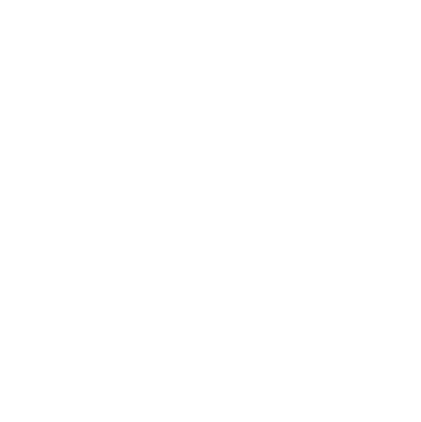Refer to the image and provide an in-depth answer to the question: 
What is the atmosphere created by this product?

The caption states that the World of Disney Bounce House features captivating graphics that highlight popular Disney characters and themes, creating an atmosphere filled with joy and wonder for children.